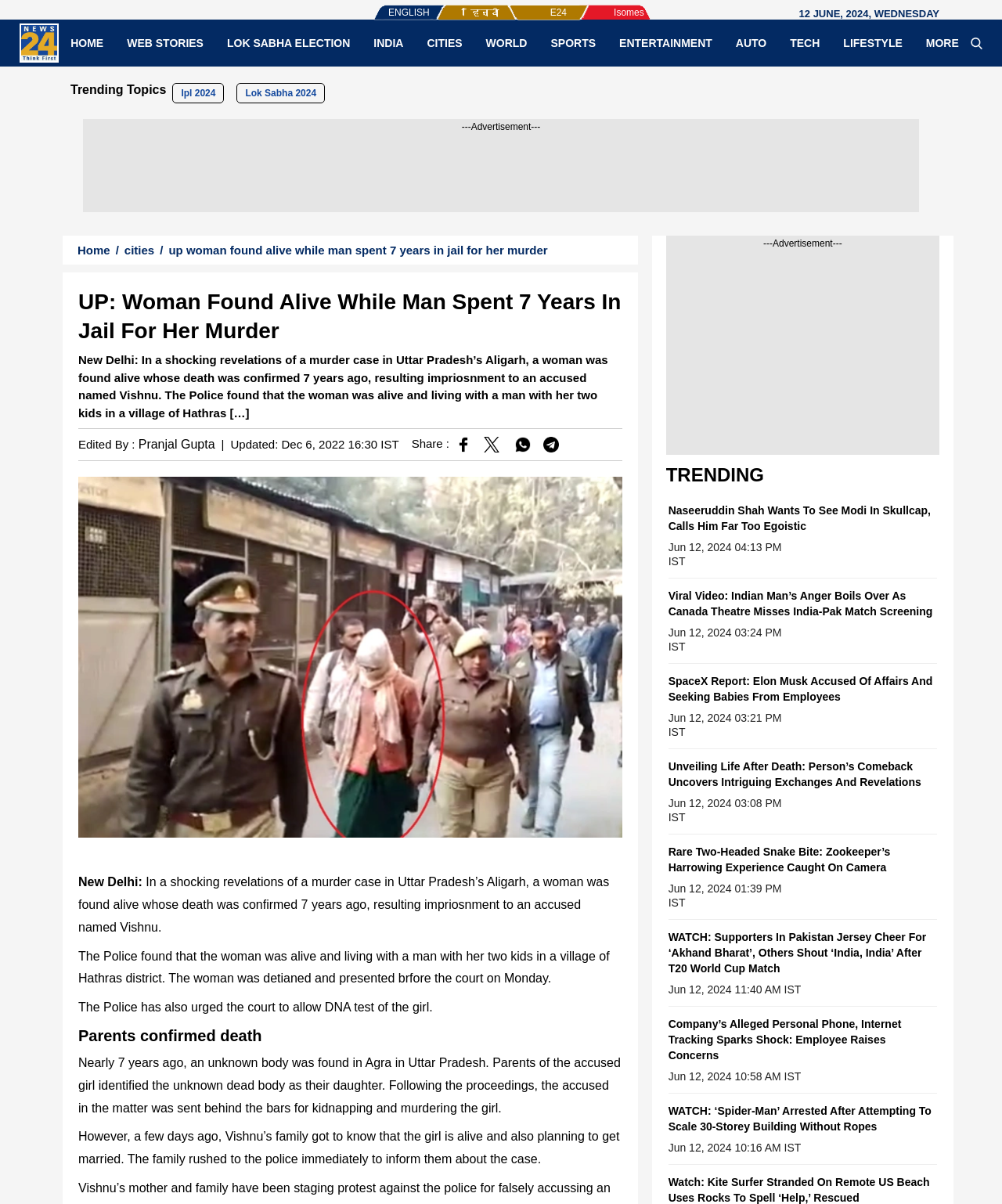What is the name of the editor of the news article?
Provide a thorough and detailed answer to the question.

I found the name of the editor of the news article by looking at the 'Edited By' section, which is located below the article's content. The editor's name is specified as 'Pranjal Gupta'.